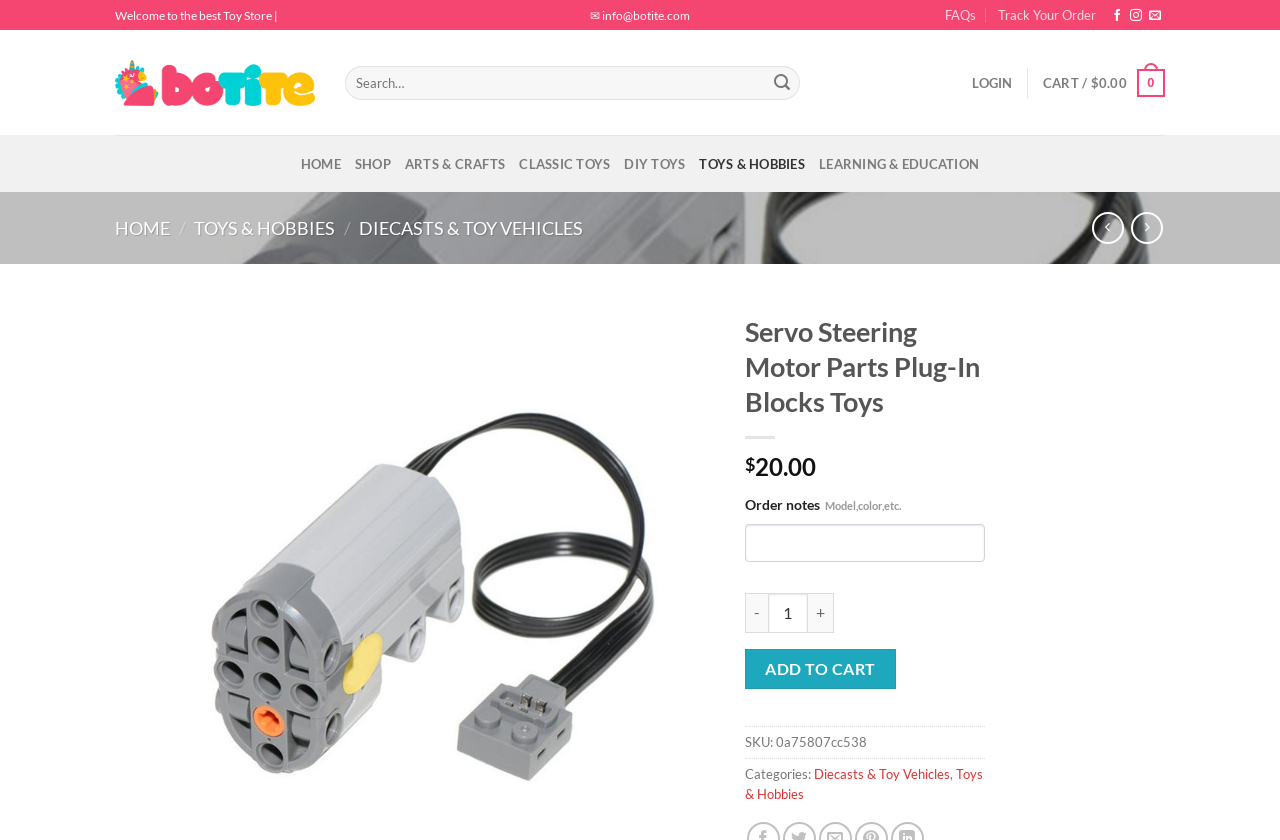Identify the bounding box for the UI element that is described as follows: "parent_node: Search for: name="s" placeholder="Search…"".

[0.27, 0.079, 0.625, 0.118]